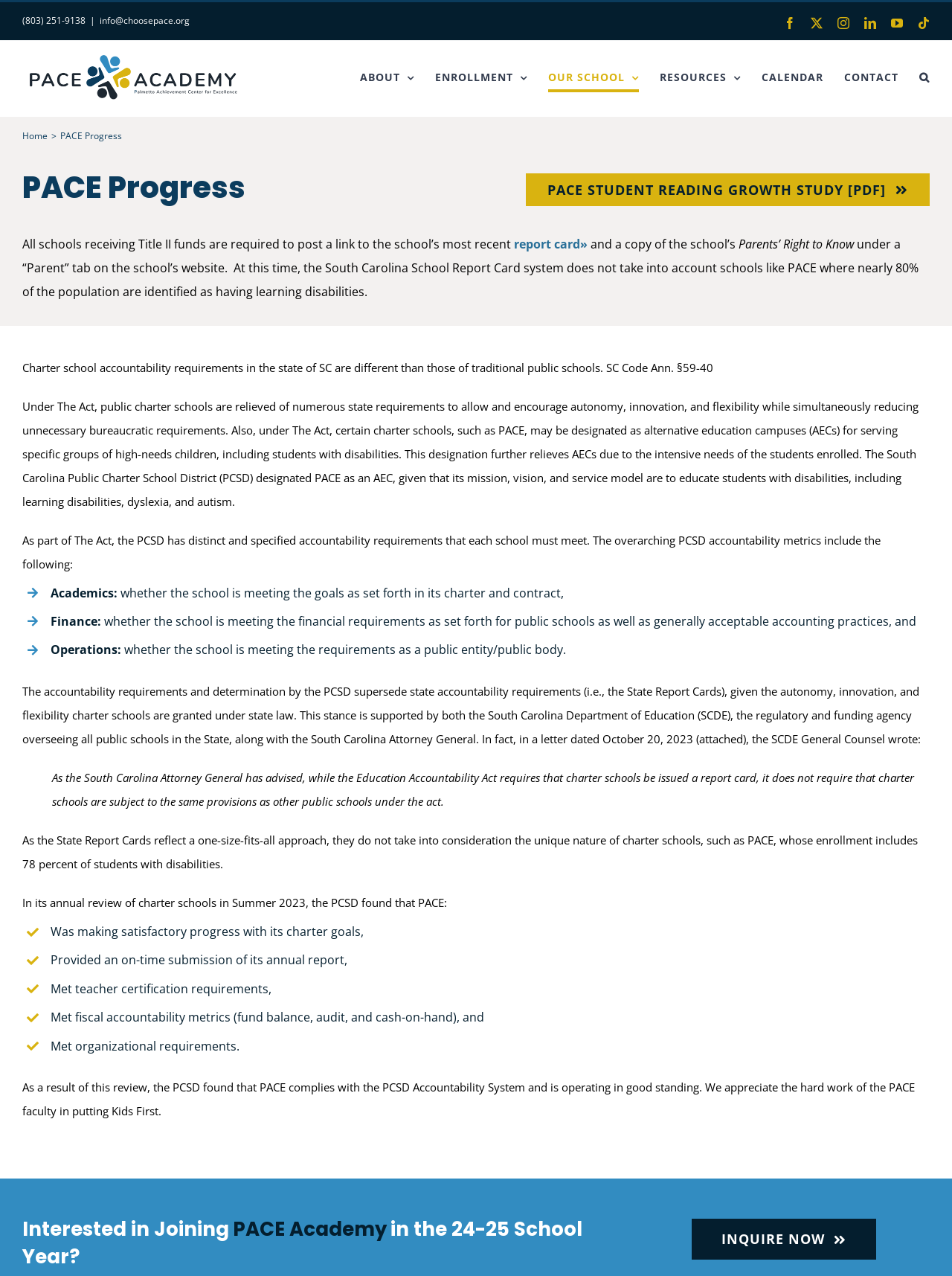Identify the bounding box coordinates of the section that should be clicked to achieve the task described: "Inquire about joining PACE Academy".

[0.726, 0.955, 0.921, 0.987]